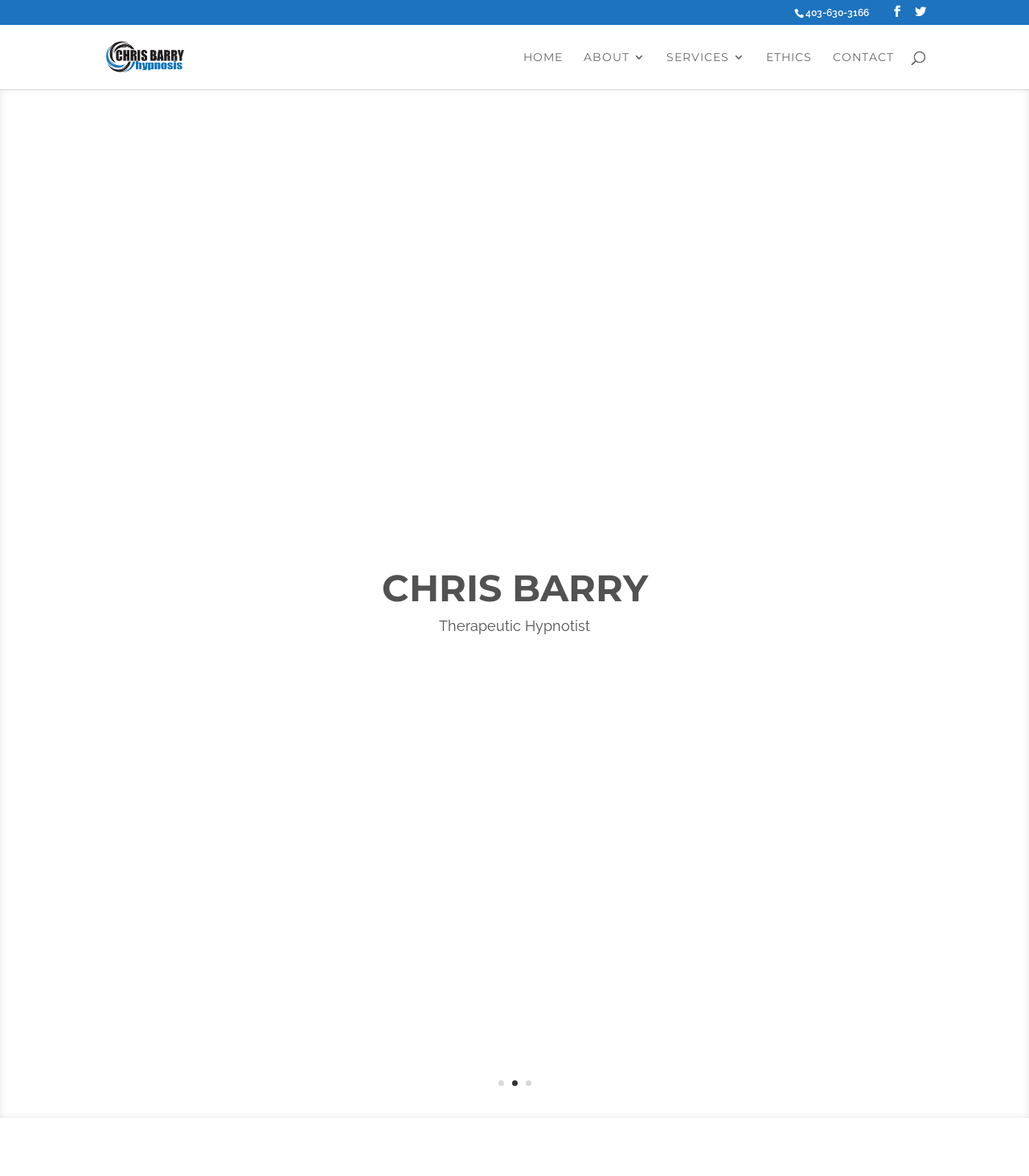Detail the various sections and features present on the webpage.

The webpage is the homepage of ChrisBarryHypnosis.com. At the top left, there is a logo of ChrisBarryHypnosis.com, which is an image accompanied by a link with the same name. To the right of the logo, there are three social media links, represented by icons. 

Below the logo, there is a navigation menu with five links: HOME, ABOUT 3, SERVICES 3, ETHICS, and CONTACT. These links are aligned horizontally and take up a significant portion of the top section of the page.

In the top right corner, there is a search bar with a label "Search for:". The search bar spans across most of the top section of the page.

The main content of the page is a heading that reads "Helping Your Conscious Mind by Leveraging Your Unconscious Mind". This heading is positioned roughly in the middle of the page.

At the bottom of the page, there are three pagination links: 1, 2, and 3. These links are aligned horizontally and are positioned near the bottom right corner of the page.